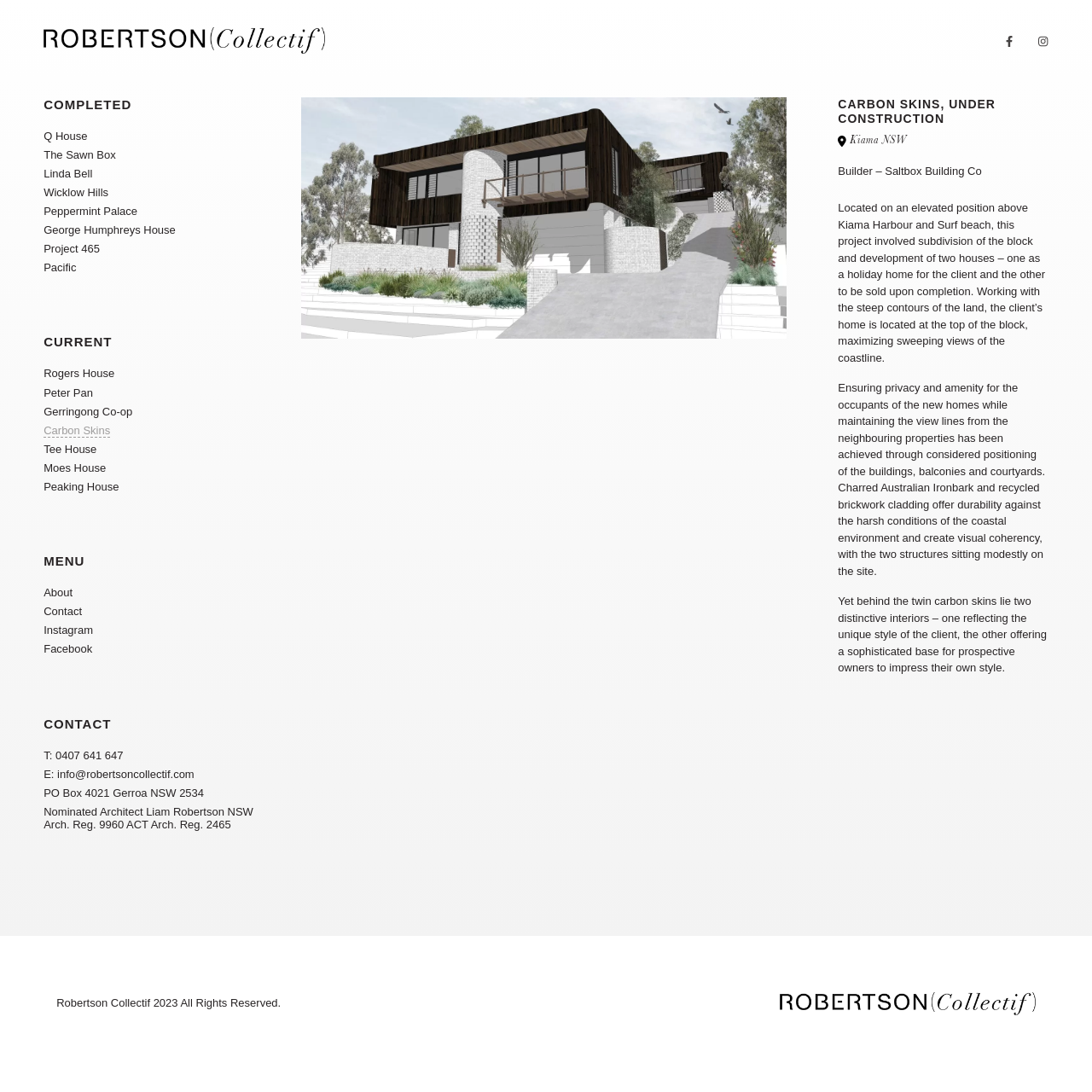Locate the bounding box coordinates of the area where you should click to accomplish the instruction: "Contact via phone number".

[0.051, 0.686, 0.113, 0.697]